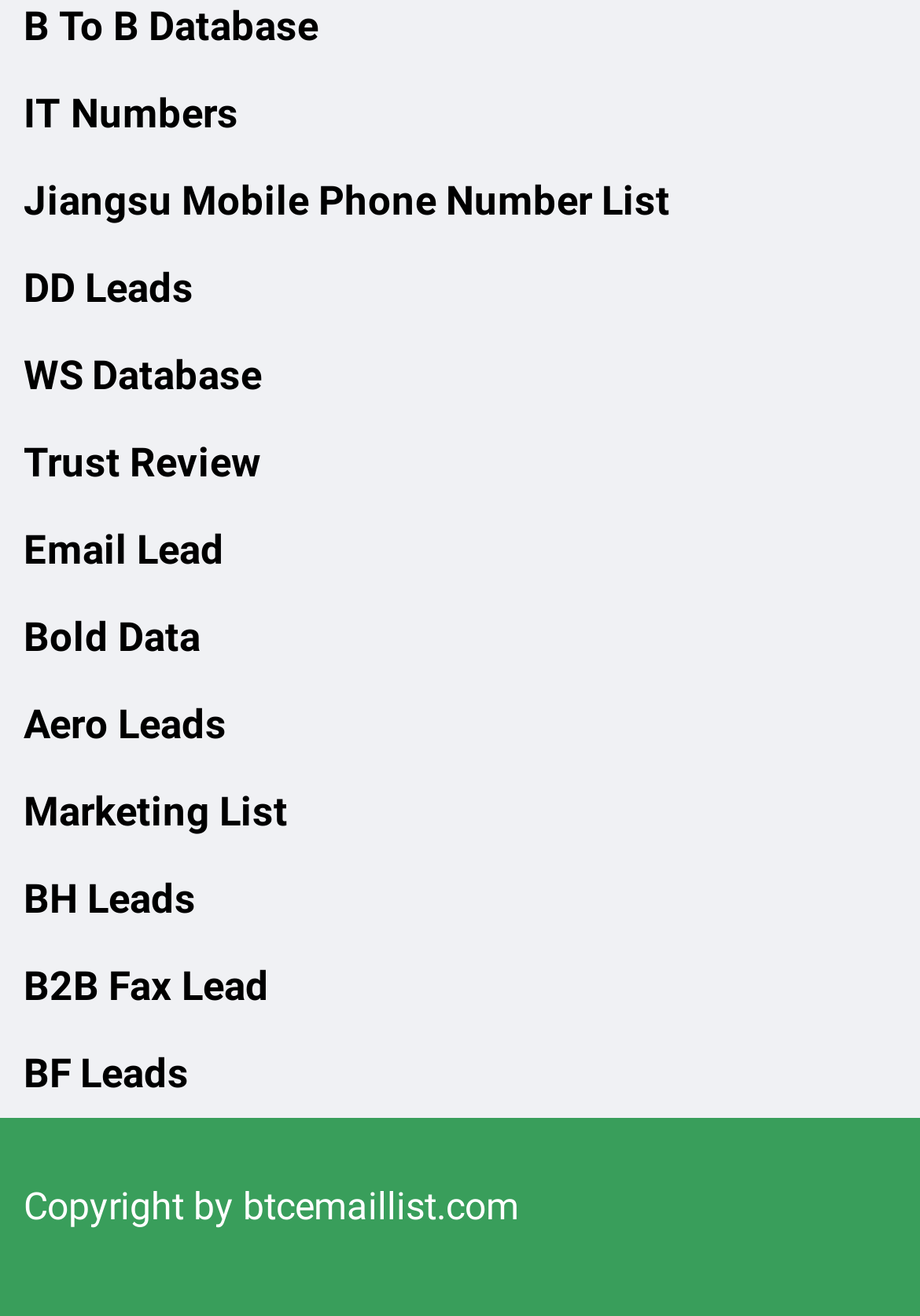Please identify the bounding box coordinates of the element on the webpage that should be clicked to follow this instruction: "Click on B To B Database". The bounding box coordinates should be given as four float numbers between 0 and 1, formatted as [left, top, right, bottom].

[0.026, 0.002, 0.346, 0.038]